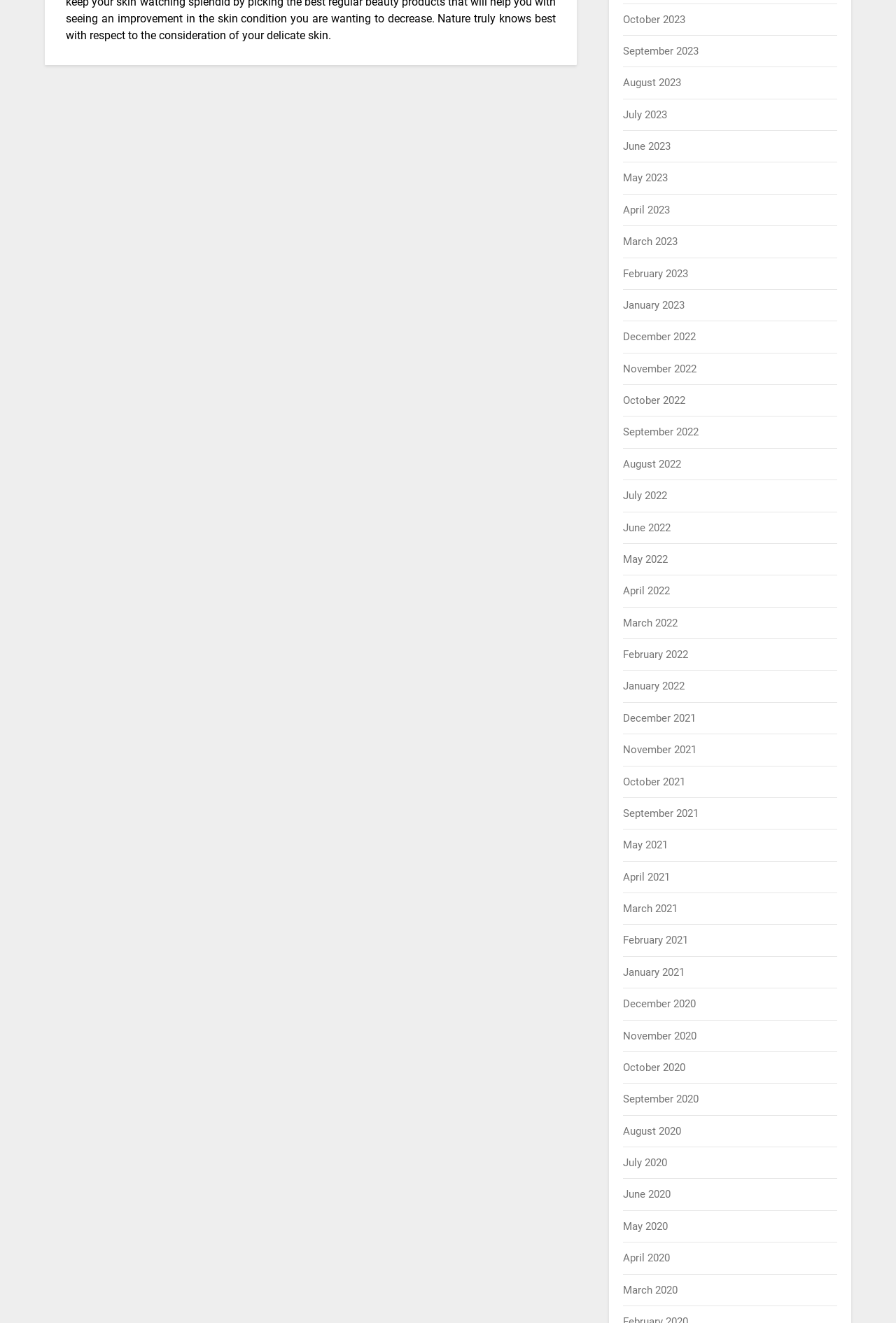Locate the bounding box coordinates of the element to click to perform the following action: 'View August 2020'. The coordinates should be given as four float values between 0 and 1, in the form of [left, top, right, bottom].

[0.696, 0.85, 0.76, 0.86]